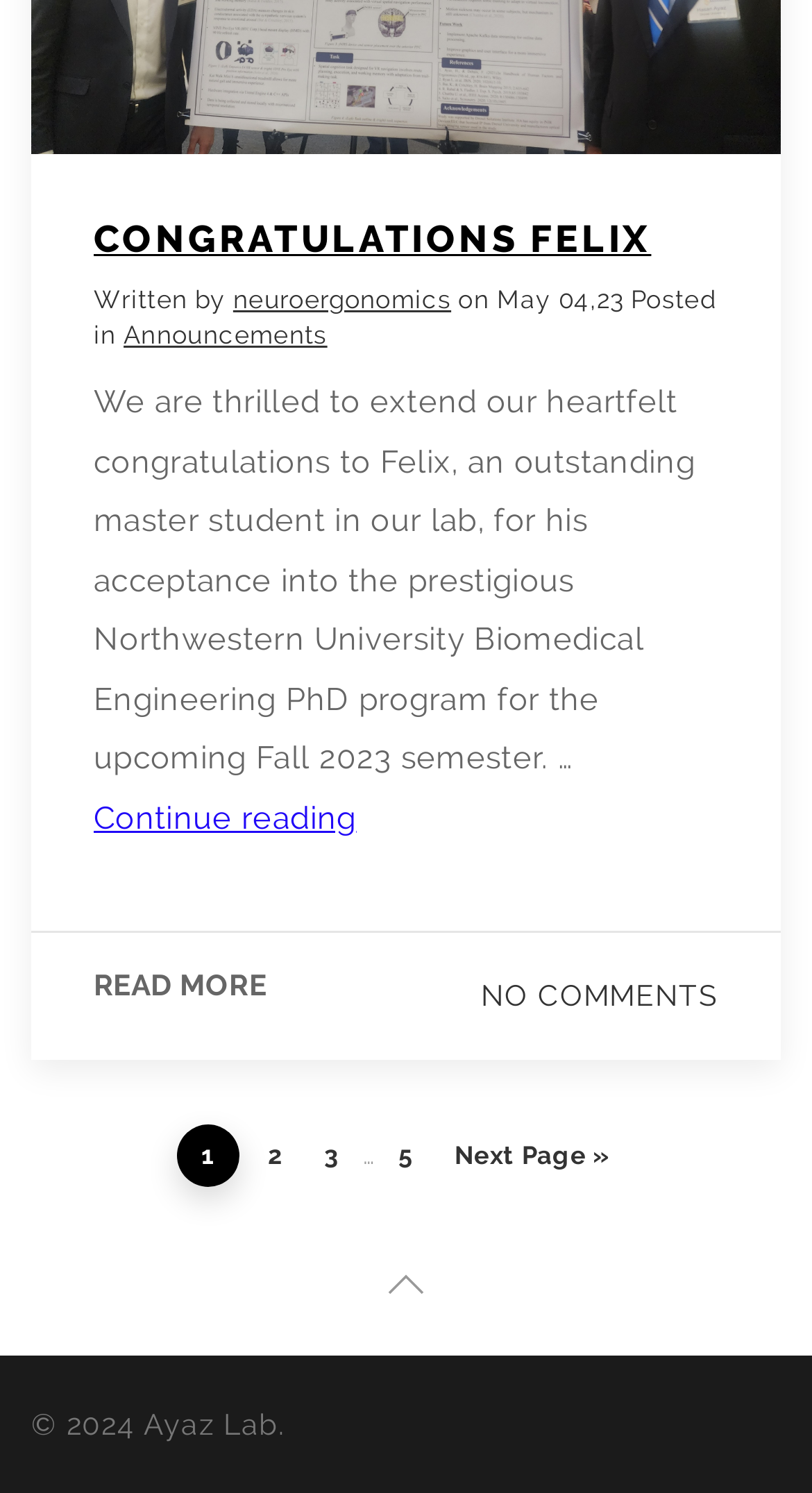Please answer the following question using a single word or phrase: 
What is the name of the lab?

Ayaz Lab